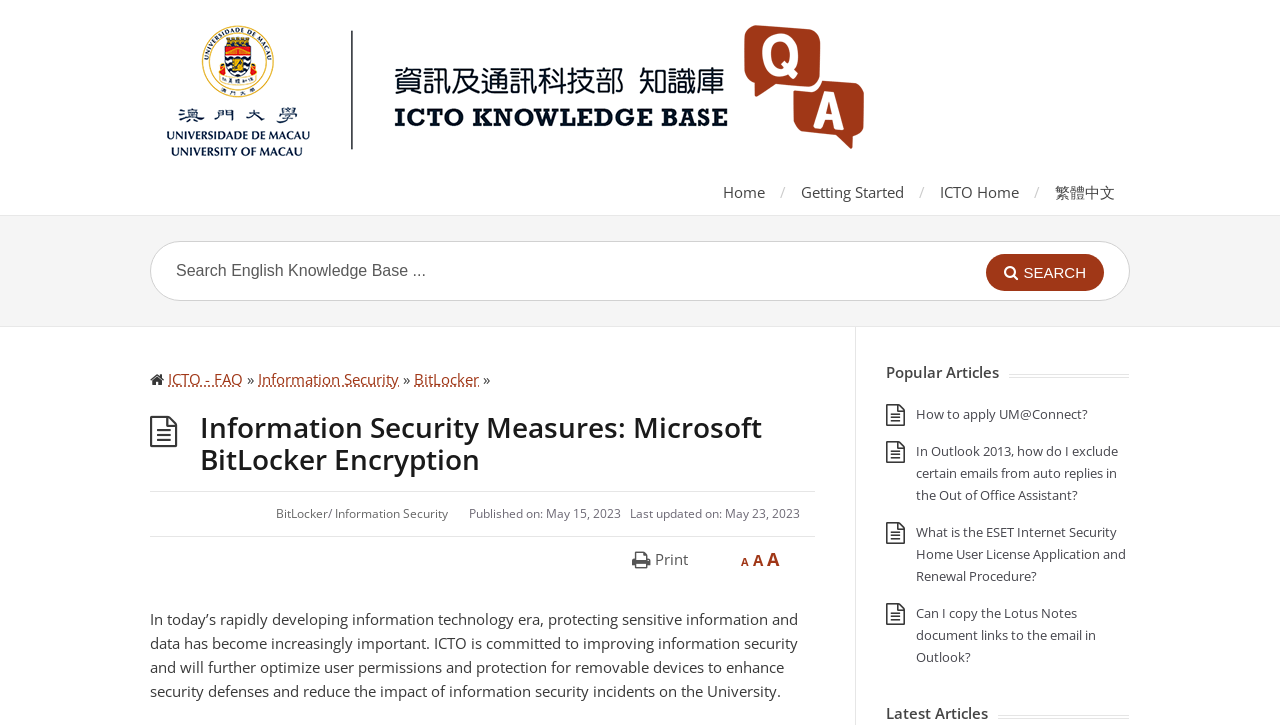How many navigation links are there at the top of the page?
Please respond to the question with a detailed and informative answer.

The top navigation bar has five links: 'Home', 'Getting Started', 'ICTO Home', '繁體中文', and a search box.